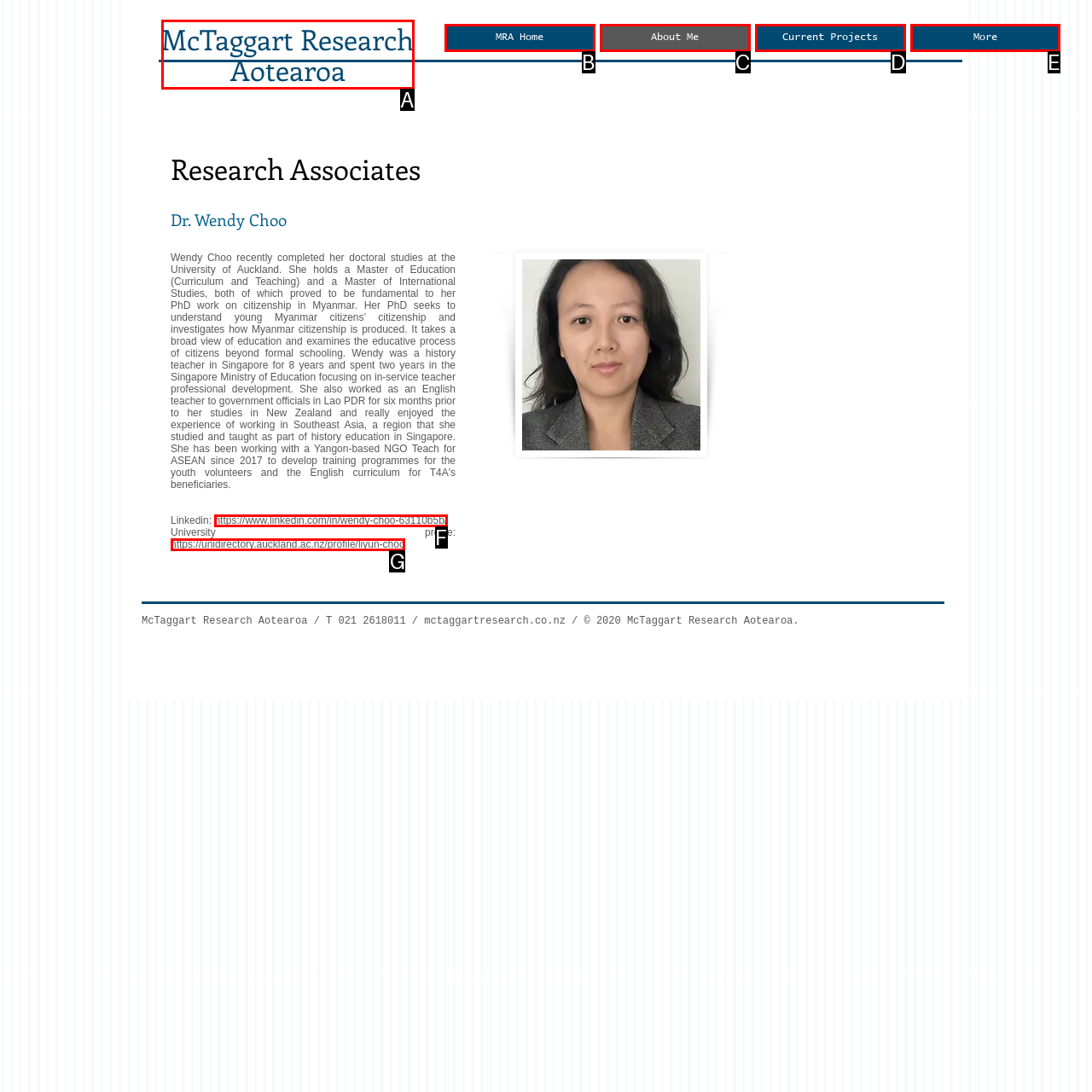From the given choices, determine which HTML element matches the description: About Me. Reply with the appropriate letter.

C